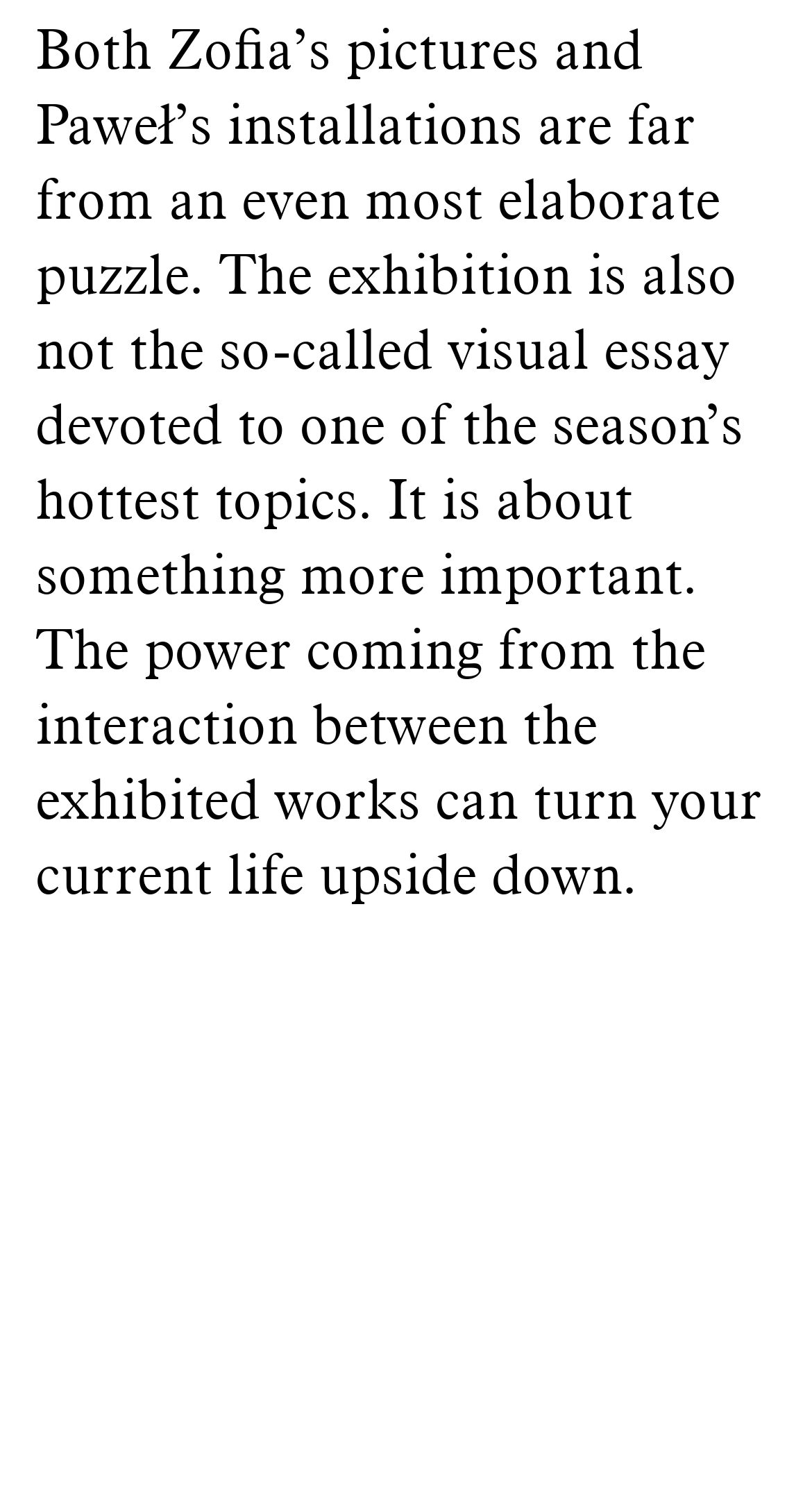What is the author of the exhibition?
Based on the image, please offer an in-depth response to the question.

The author of the exhibition is mentioned in the StaticText element with the text 'Paweł Brylski' located at the bottom of the page.